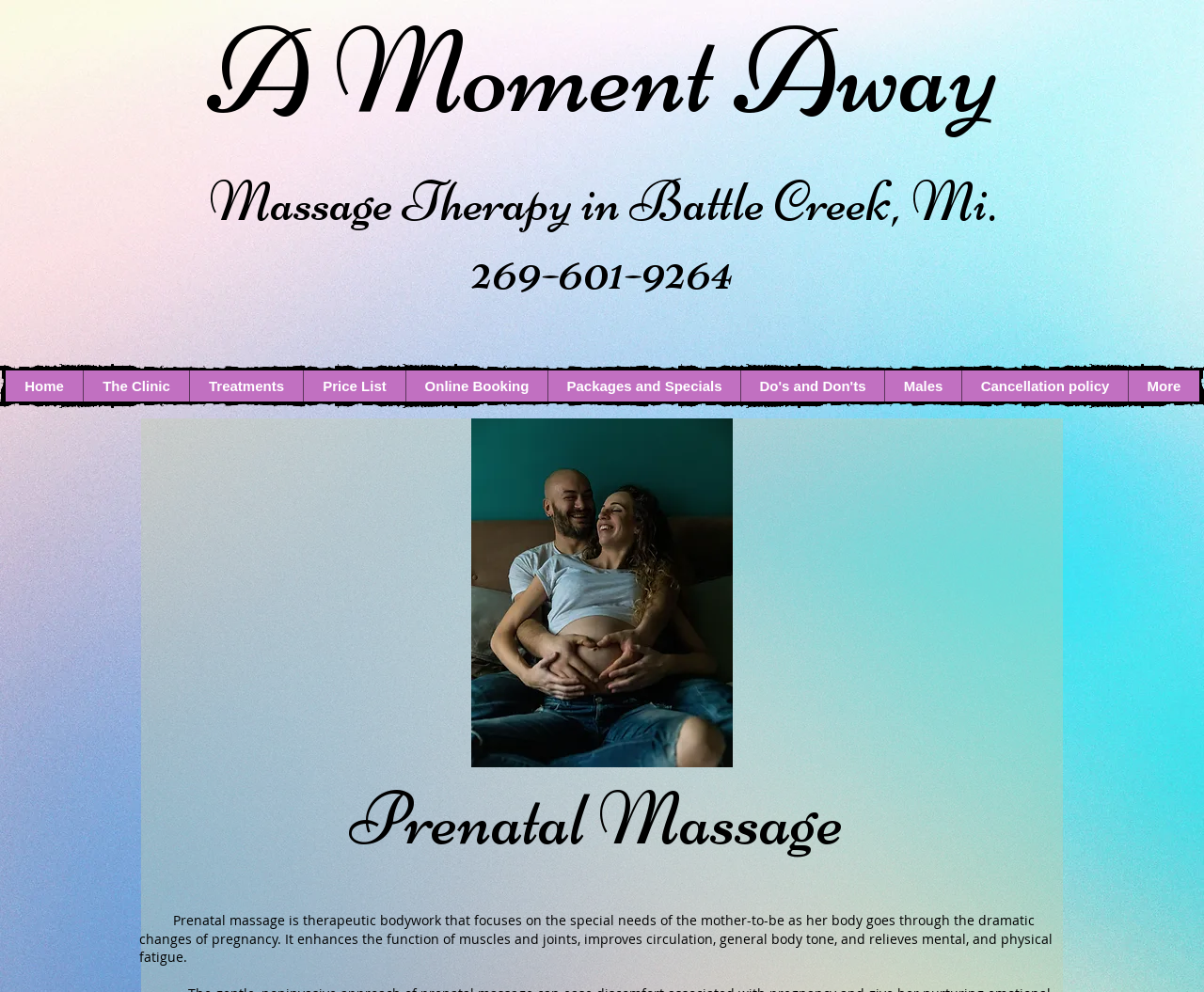What is the name of the clinic?
Refer to the screenshot and deliver a thorough answer to the question presented.

I found the name of the clinic by looking at the first heading element, which says 'A Moment Away'.